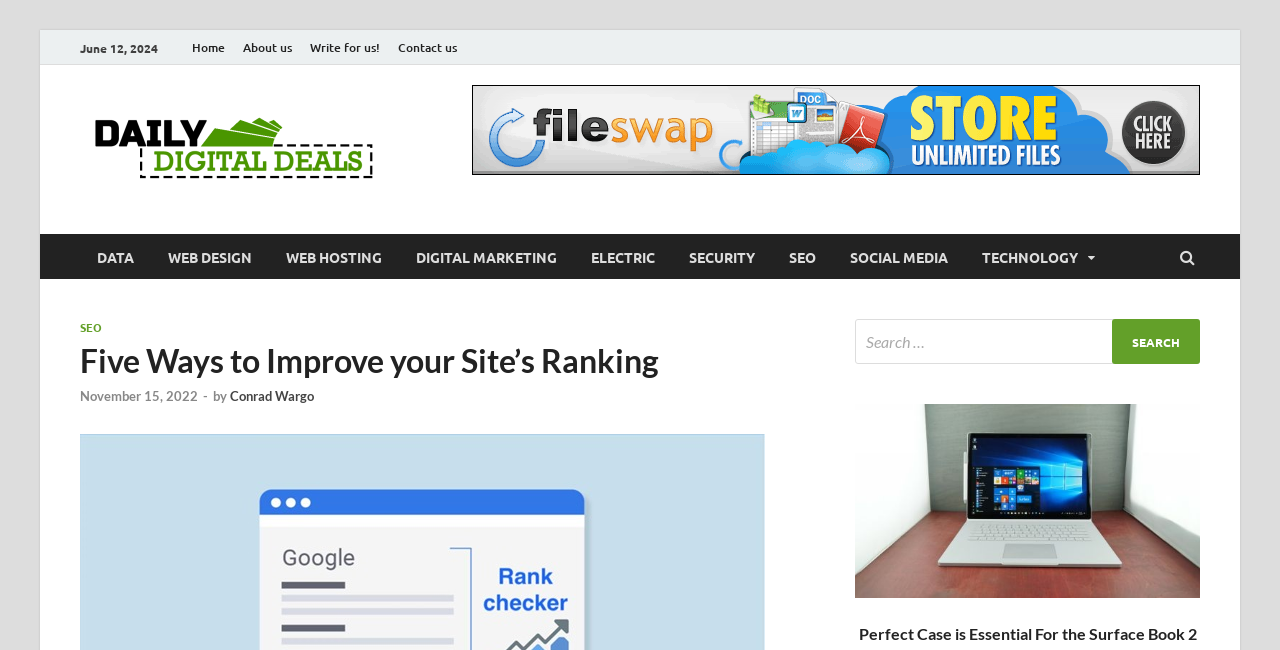Determine the bounding box coordinates of the element's region needed to click to follow the instruction: "click on Home". Provide these coordinates as four float numbers between 0 and 1, formatted as [left, top, right, bottom].

[0.143, 0.046, 0.183, 0.1]